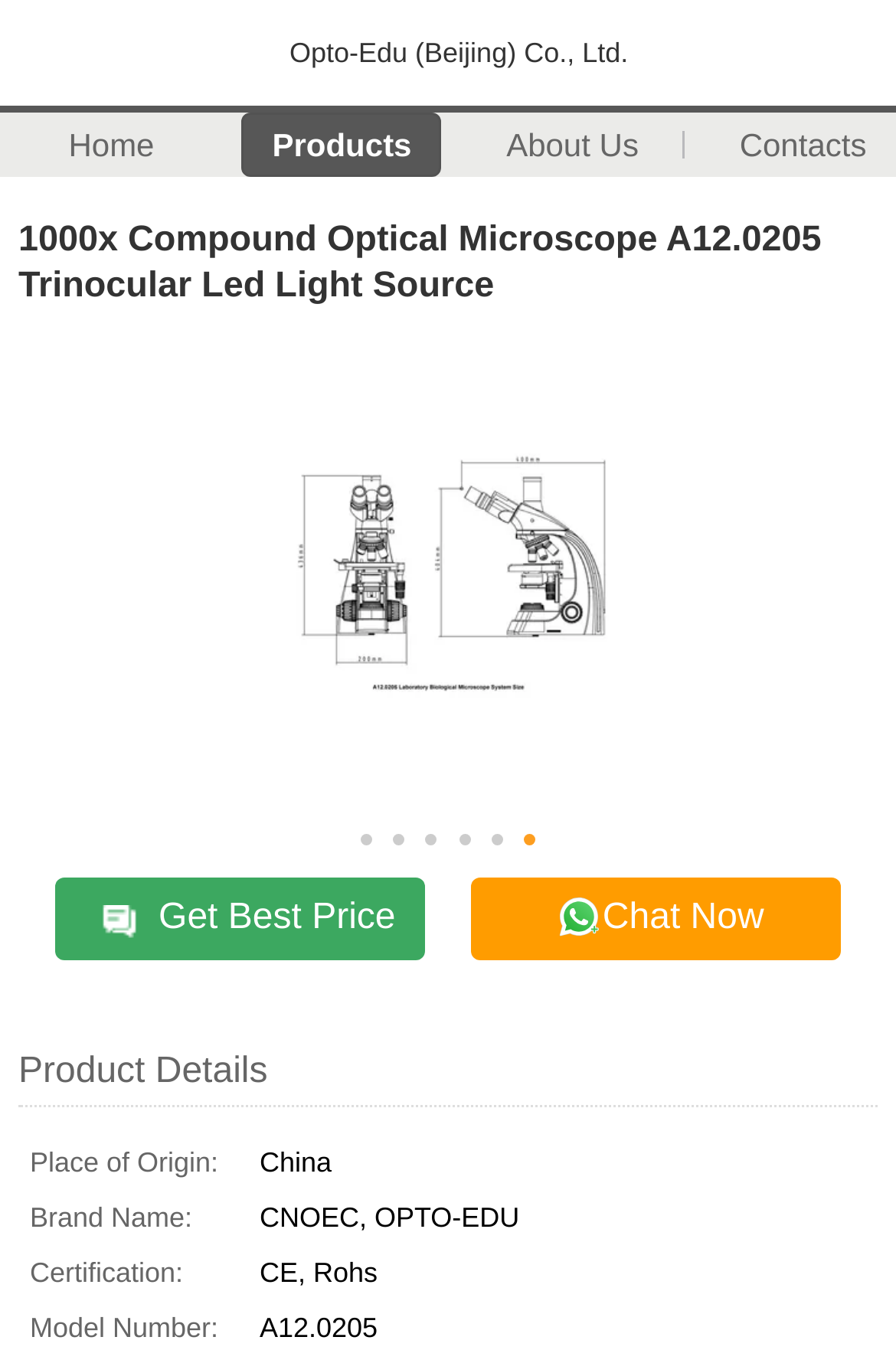Use a single word or phrase to answer the following:
What is the place of origin of the microscope?

China